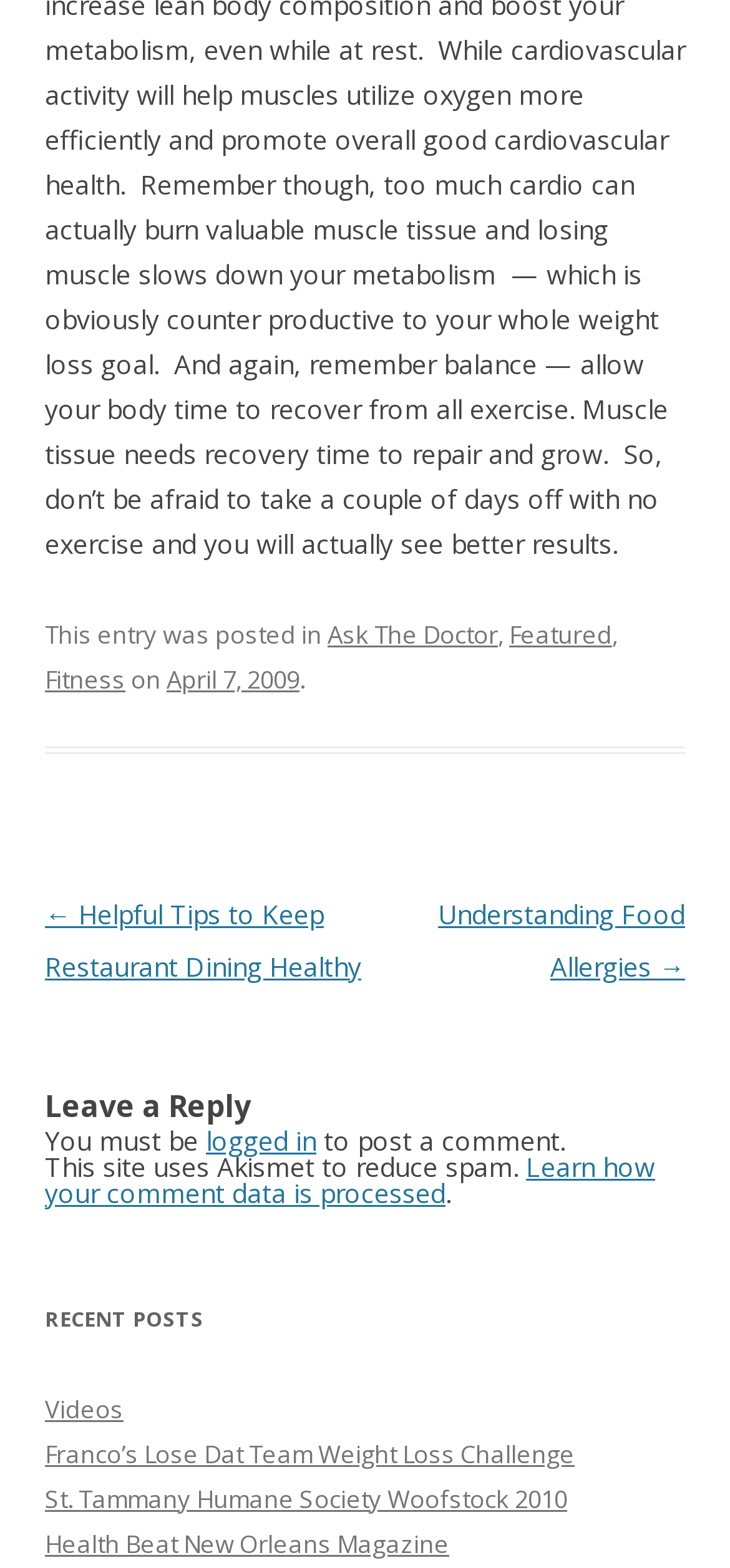Please determine the bounding box coordinates for the element that should be clicked to follow these instructions: "View 'Helpful Tips to Keep Restaurant Dining Healthy'".

[0.062, 0.571, 0.495, 0.627]